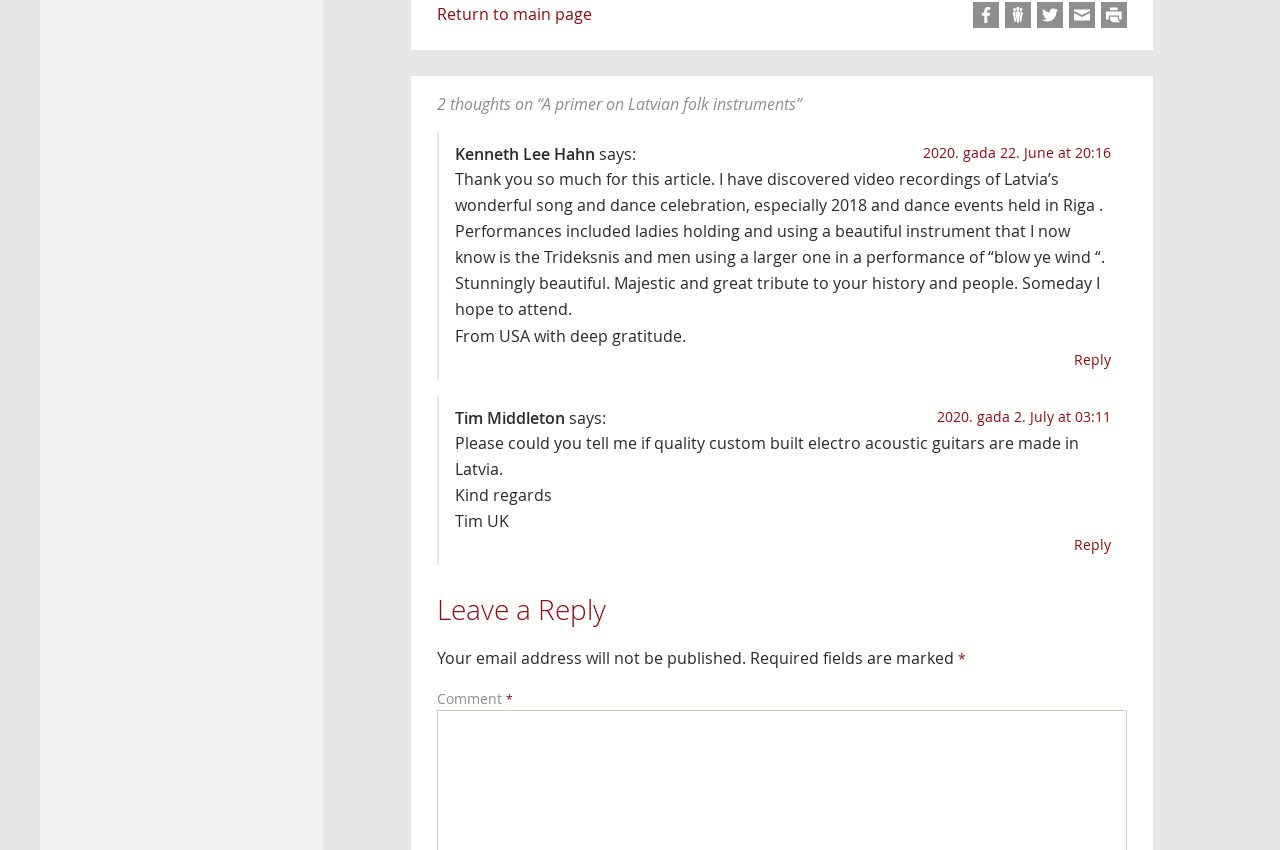Given the description of a UI element: "title="Twitter"", identify the bounding box coordinates of the matching element in the webpage screenshot.

None